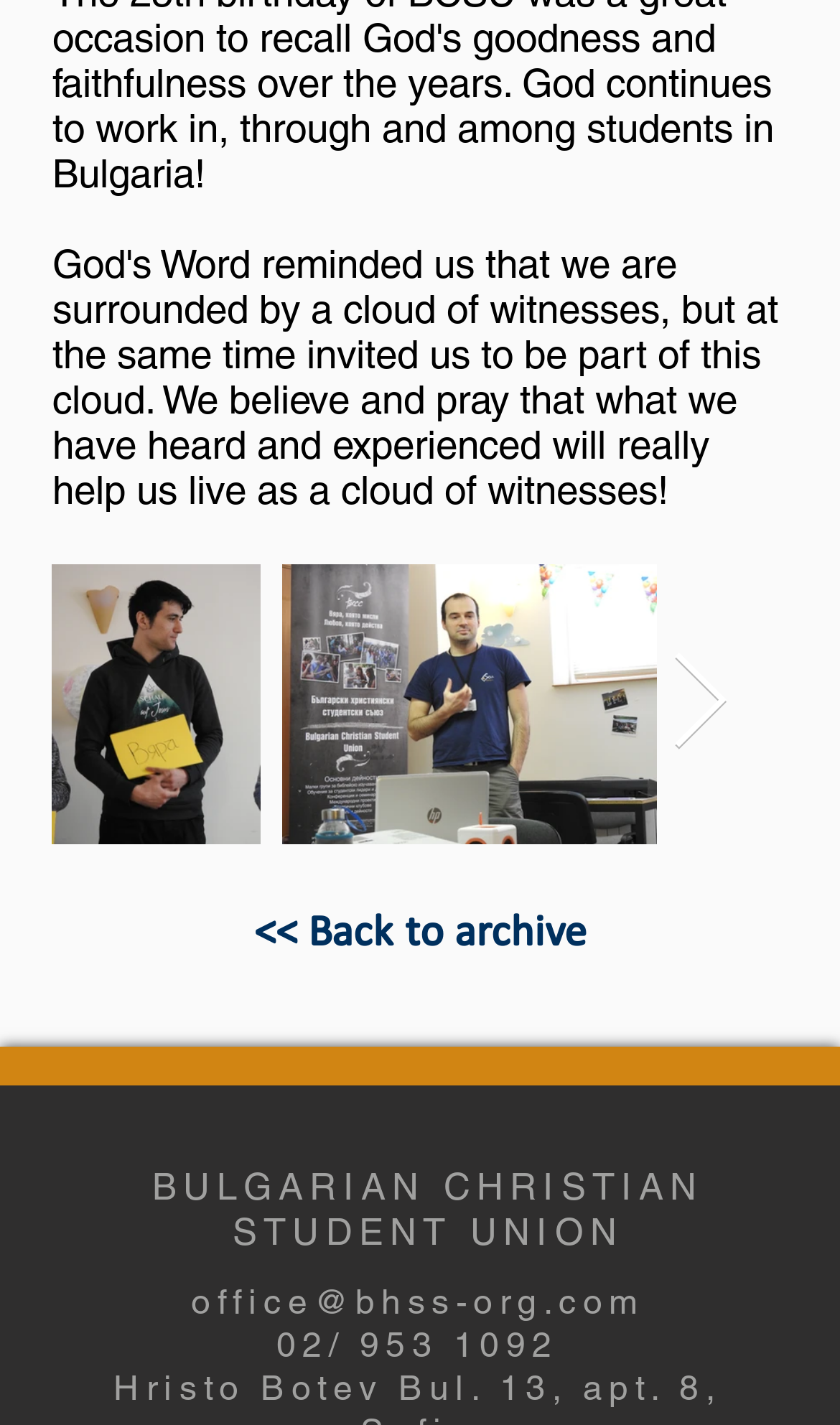Find the bounding box coordinates for the element that must be clicked to complete the instruction: "Search for something". The coordinates should be four float numbers between 0 and 1, indicated as [left, top, right, bottom].

[0.153, 0.688, 0.275, 0.713]